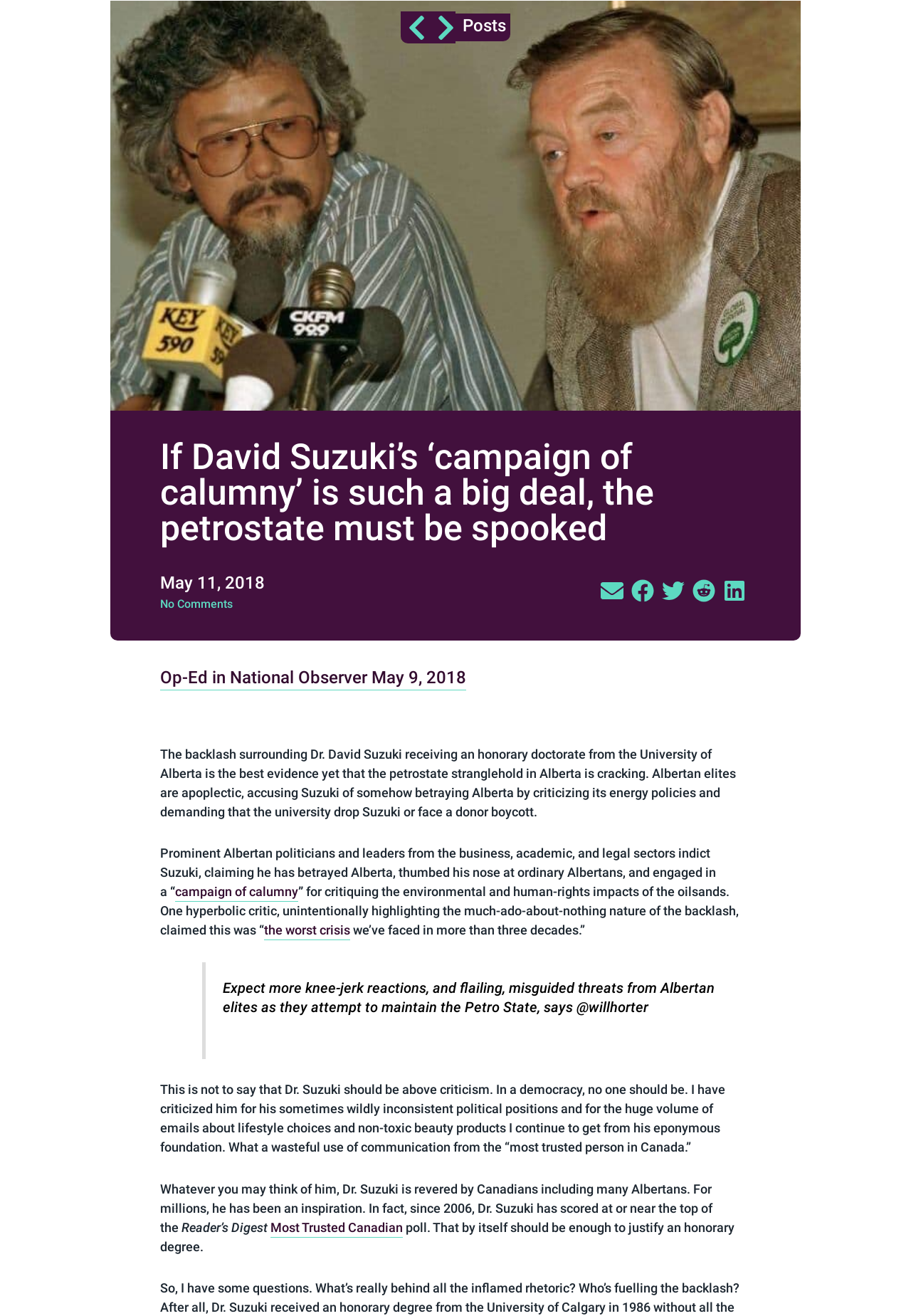Please identify the bounding box coordinates of the element's region that should be clicked to execute the following instruction: "Click the 'campaign of calumny' link". The bounding box coordinates must be four float numbers between 0 and 1, i.e., [left, top, right, bottom].

[0.192, 0.672, 0.327, 0.685]